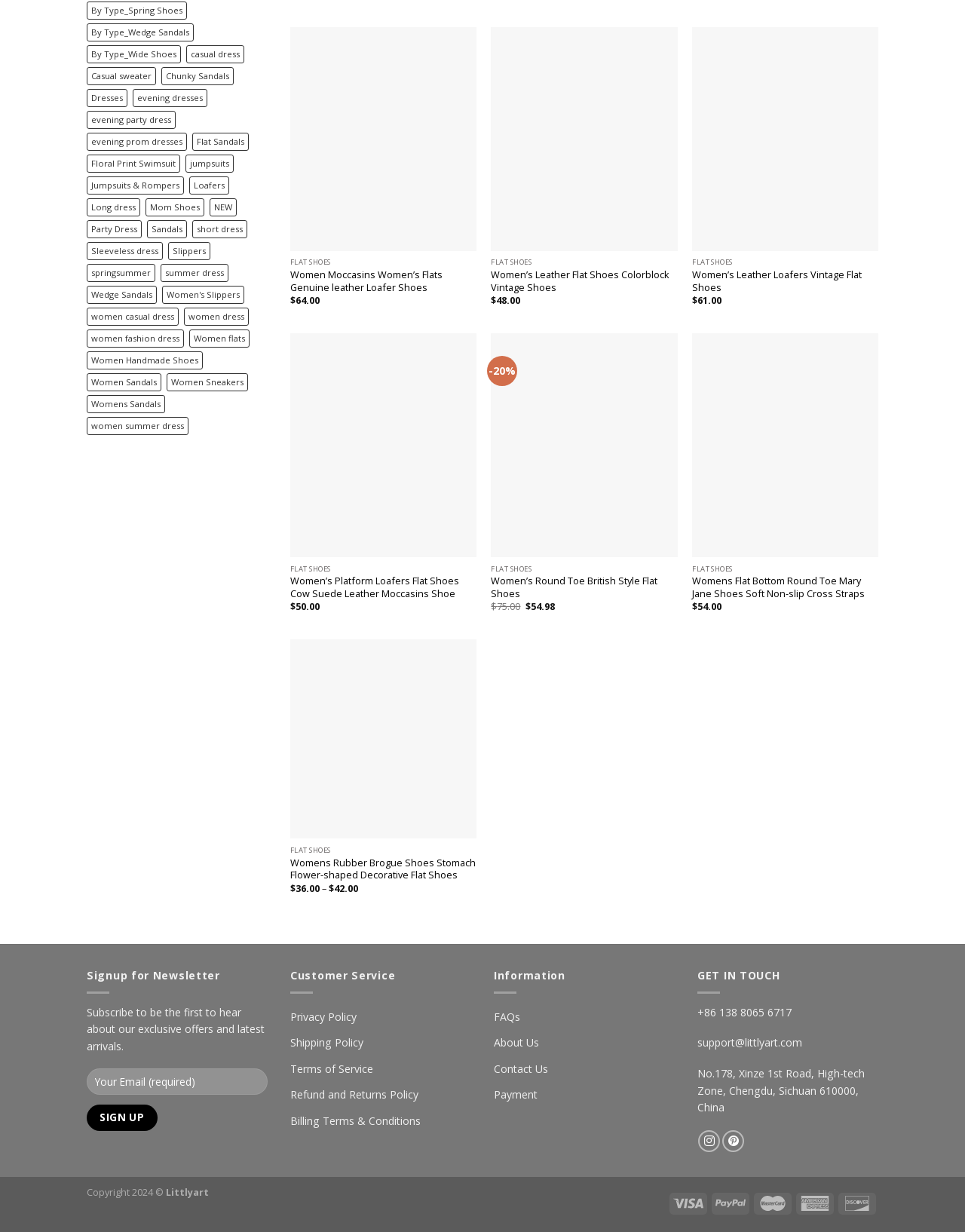Using the description: "name="your-email" placeholder="Your Email (required)"", identify the bounding box of the corresponding UI element in the screenshot.

[0.09, 0.867, 0.277, 0.888]